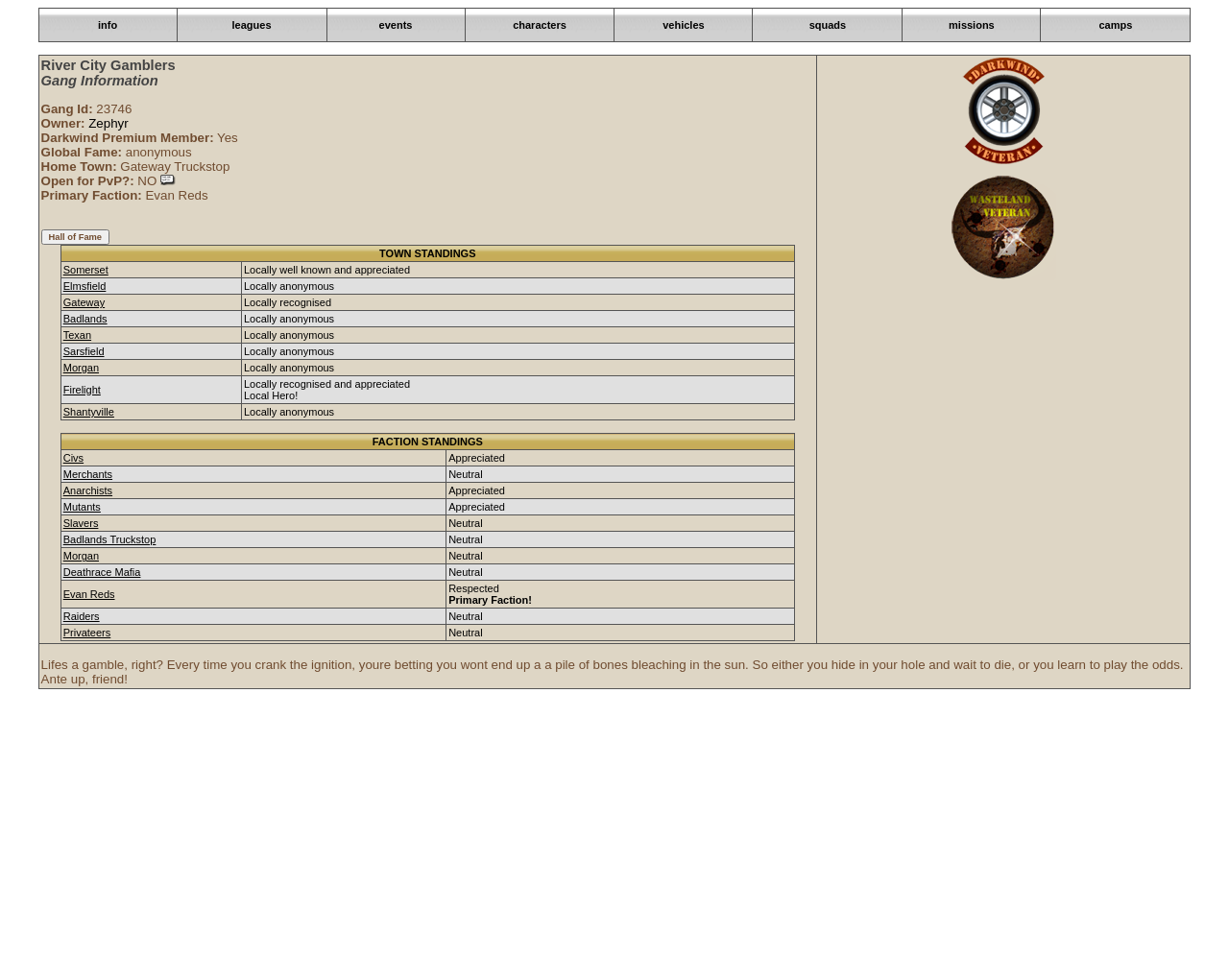Please identify the bounding box coordinates of the element on the webpage that should be clicked to follow this instruction: "View the 'Hall of Fame'". The bounding box coordinates should be given as four float numbers between 0 and 1, formatted as [left, top, right, bottom].

[0.033, 0.234, 0.089, 0.25]